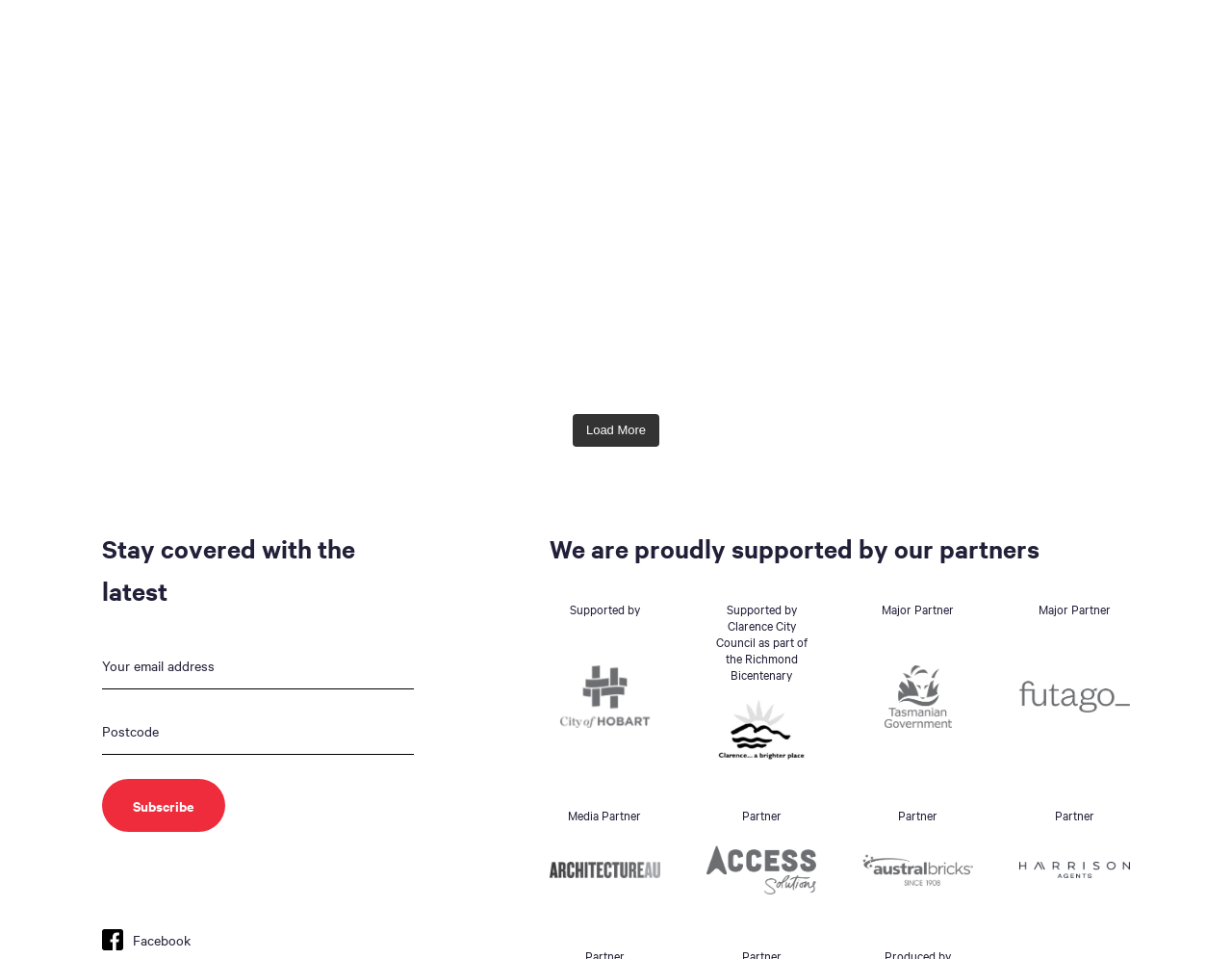Answer the question below in one word or phrase:
What is the name of the church built in 1834?

St Luke's Anglican Church